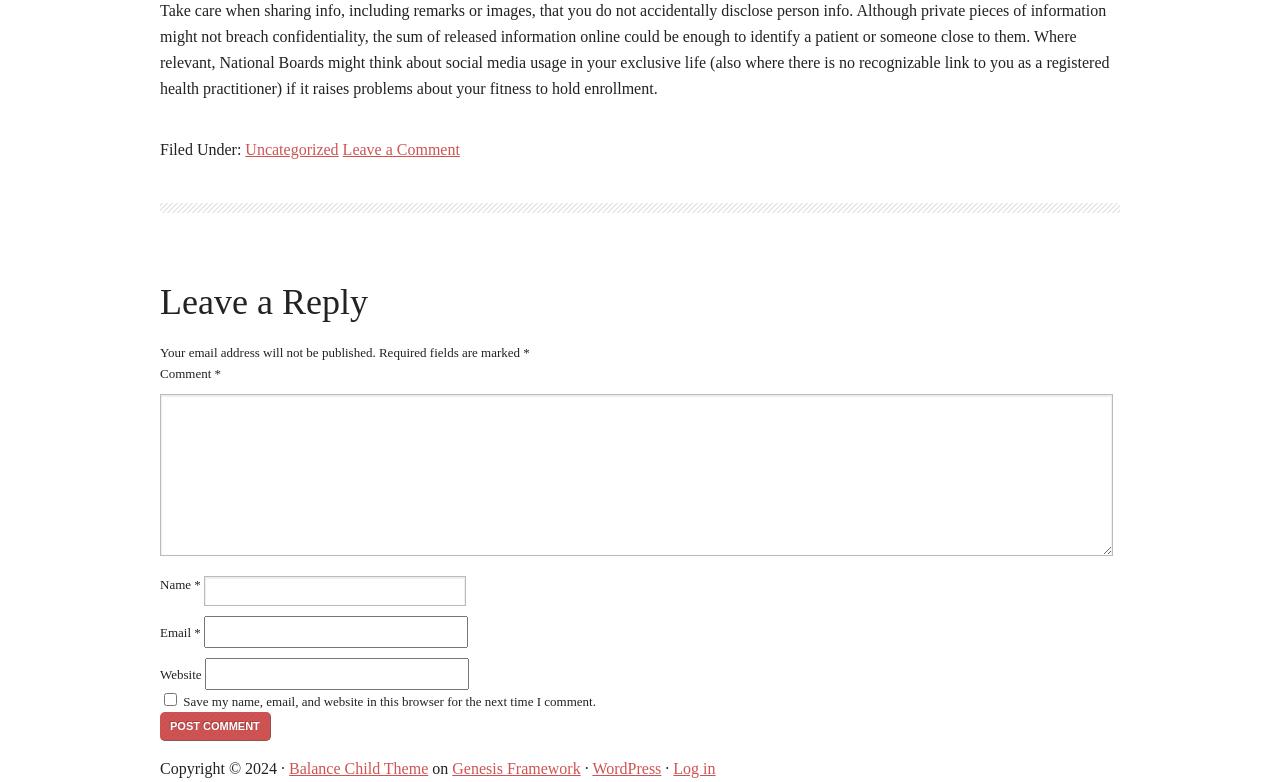What is the function of the 'Post Comment' button?
Answer the question based on the image using a single word or a brief phrase.

To submit a comment